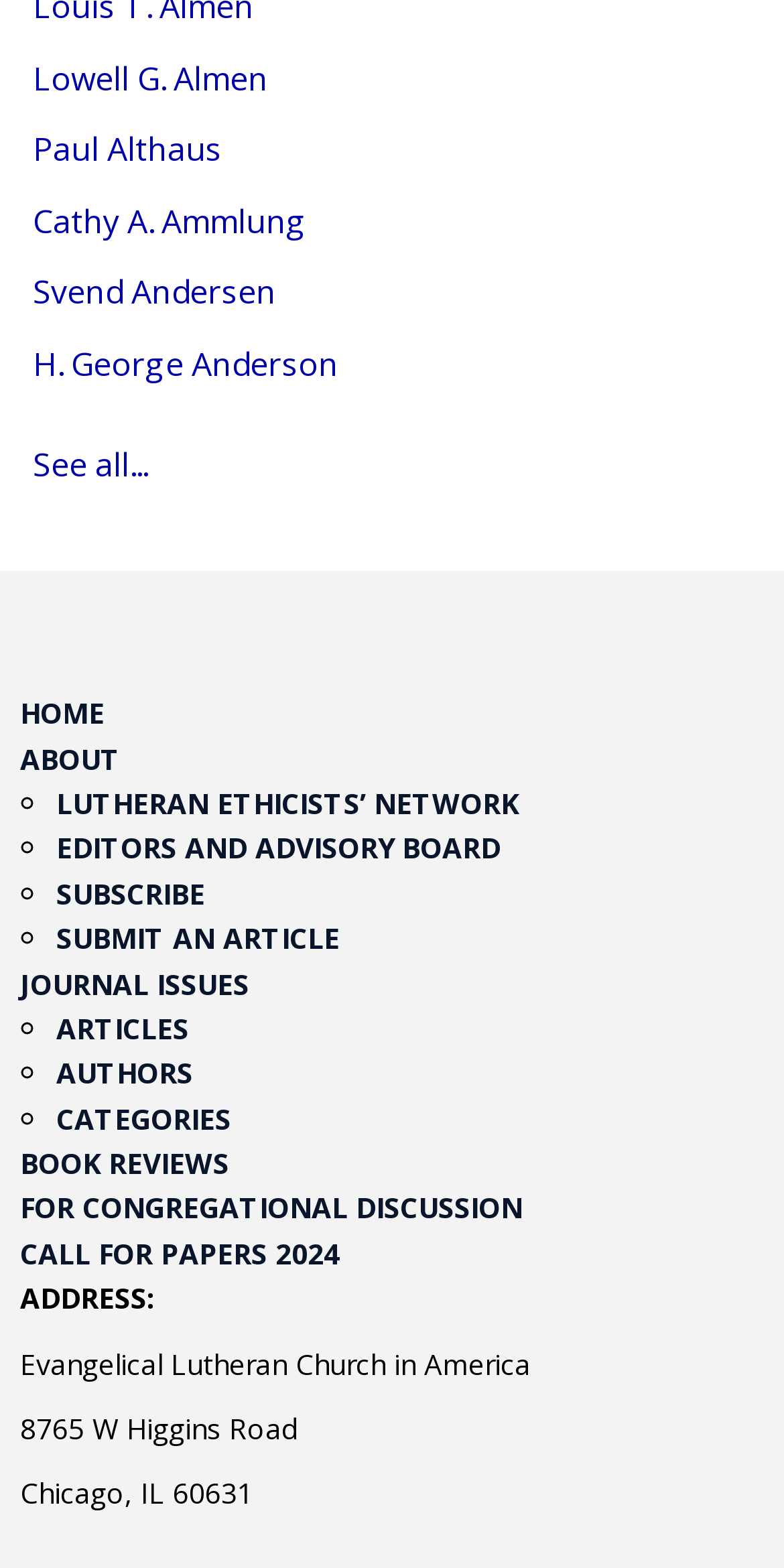Using the element description provided, determine the bounding box coordinates in the format (top-left x, top-left y, bottom-right x, bottom-right y). Ensure that all values are floating point numbers between 0 and 1. Element description: Authors

[0.072, 0.672, 0.246, 0.697]